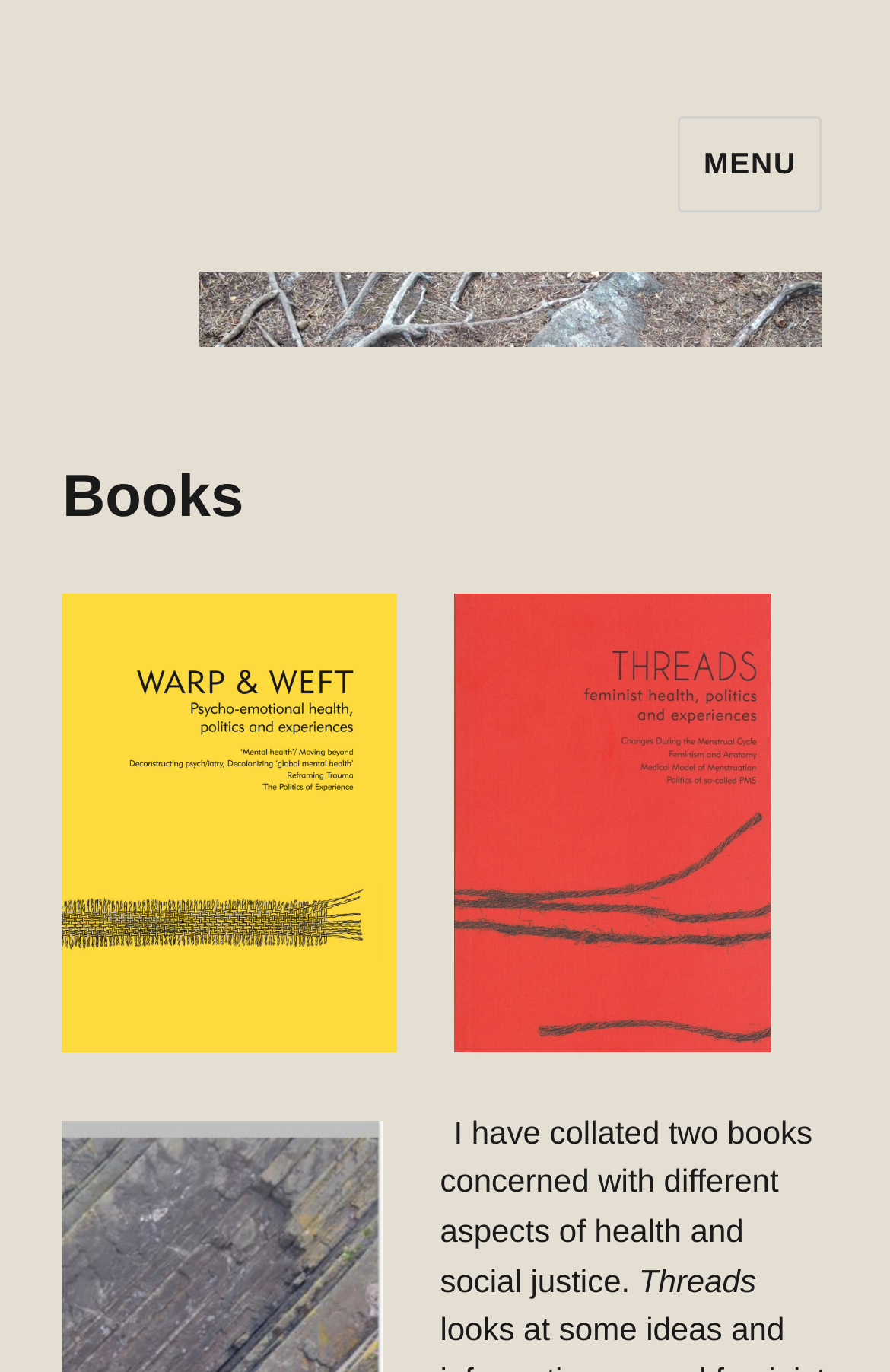What is the topic of the two books?
Respond to the question with a well-detailed and thorough answer.

The question can be answered by looking at the StaticText element with the text 'I have collated two books concerned with different aspects of health and social justice.' which provides a description of the two books.